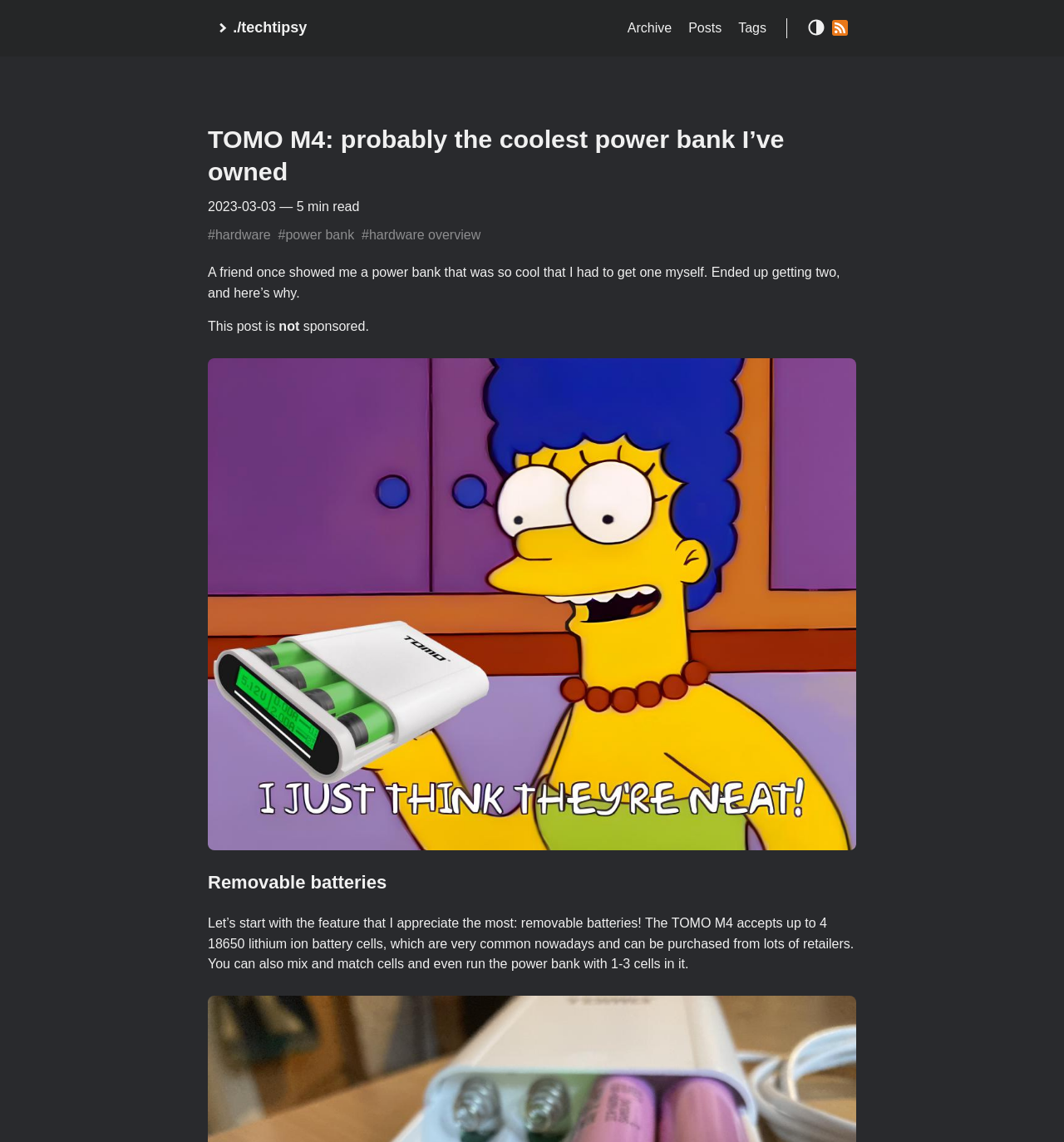Locate the heading on the webpage and return its text.

TOMO M4: probably the coolest power bank I’ve owned